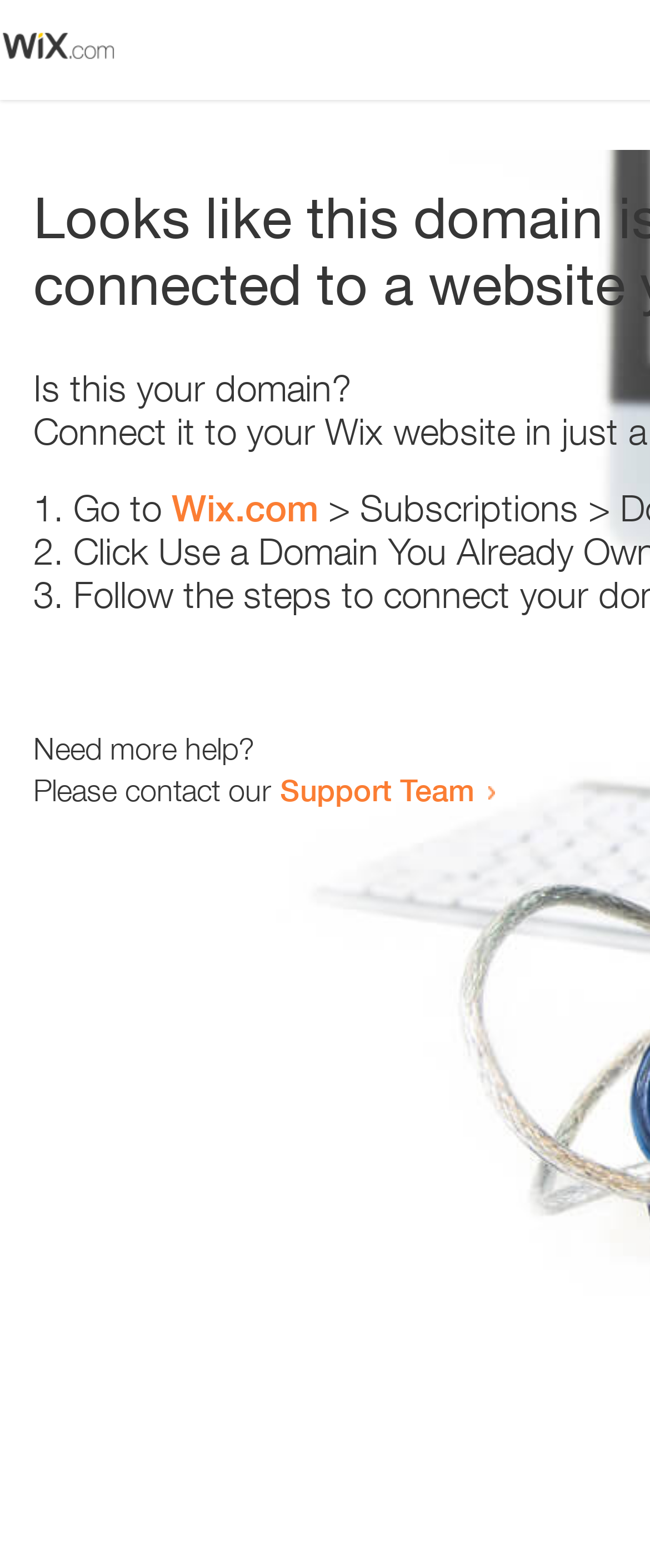Find the coordinates for the bounding box of the element with this description: "Support Team".

[0.431, 0.492, 0.731, 0.515]